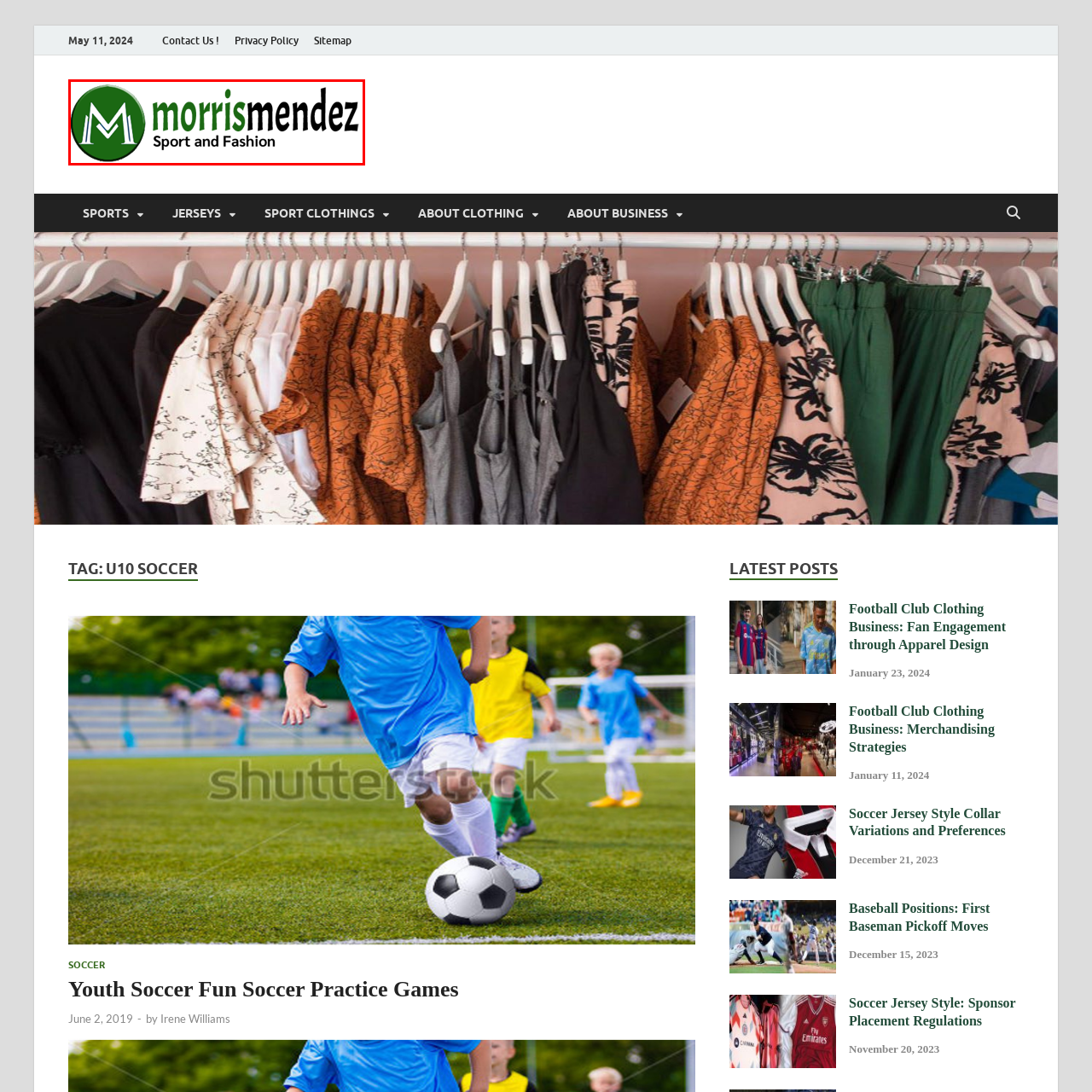Take a close look at the image outlined in red and answer the ensuing question with a single word or phrase:
What is the typography style of the brand name?

Bold and sleek